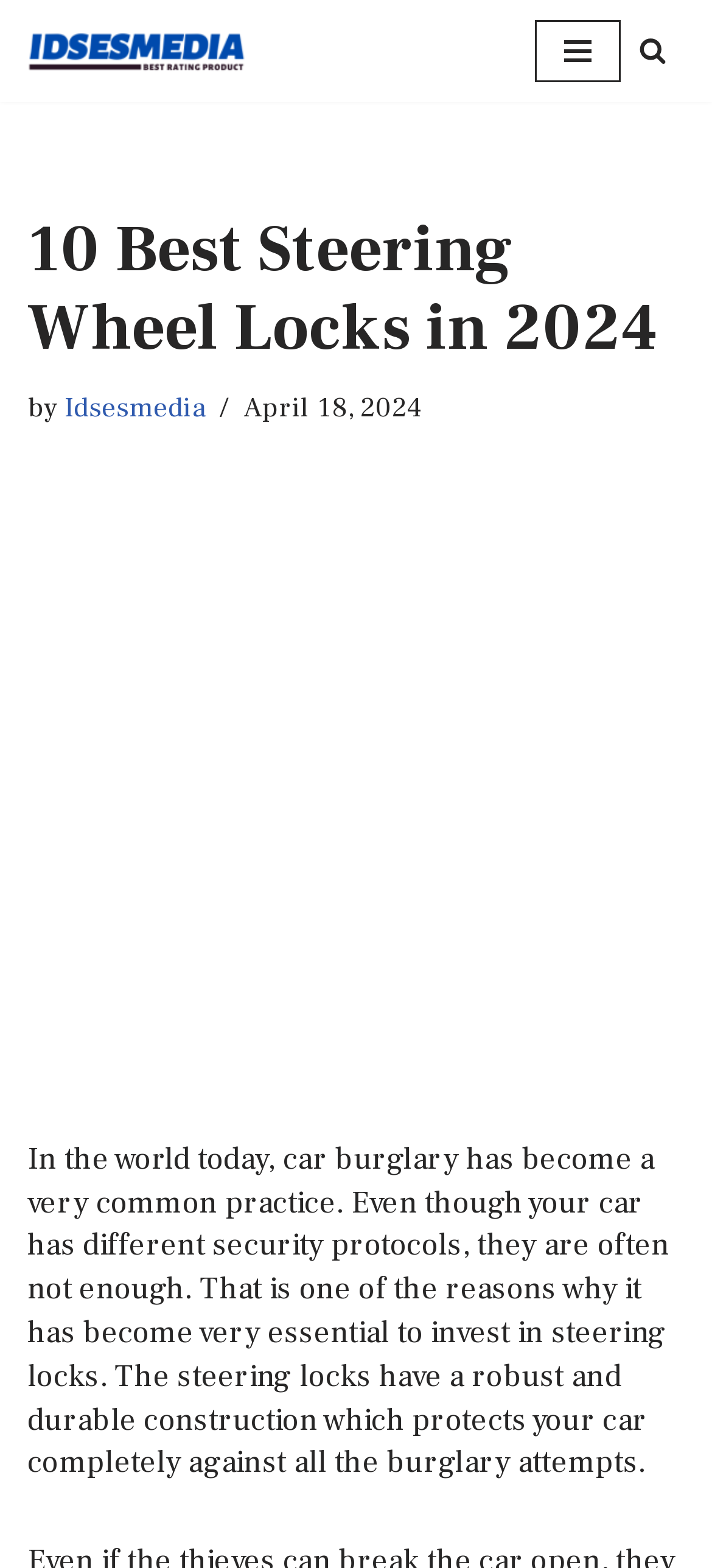Determine the bounding box coordinates for the UI element matching this description: "aria-label="Advertisement" name="aswift_1" title="Advertisement"".

[0.0, 0.344, 1.0, 0.723]